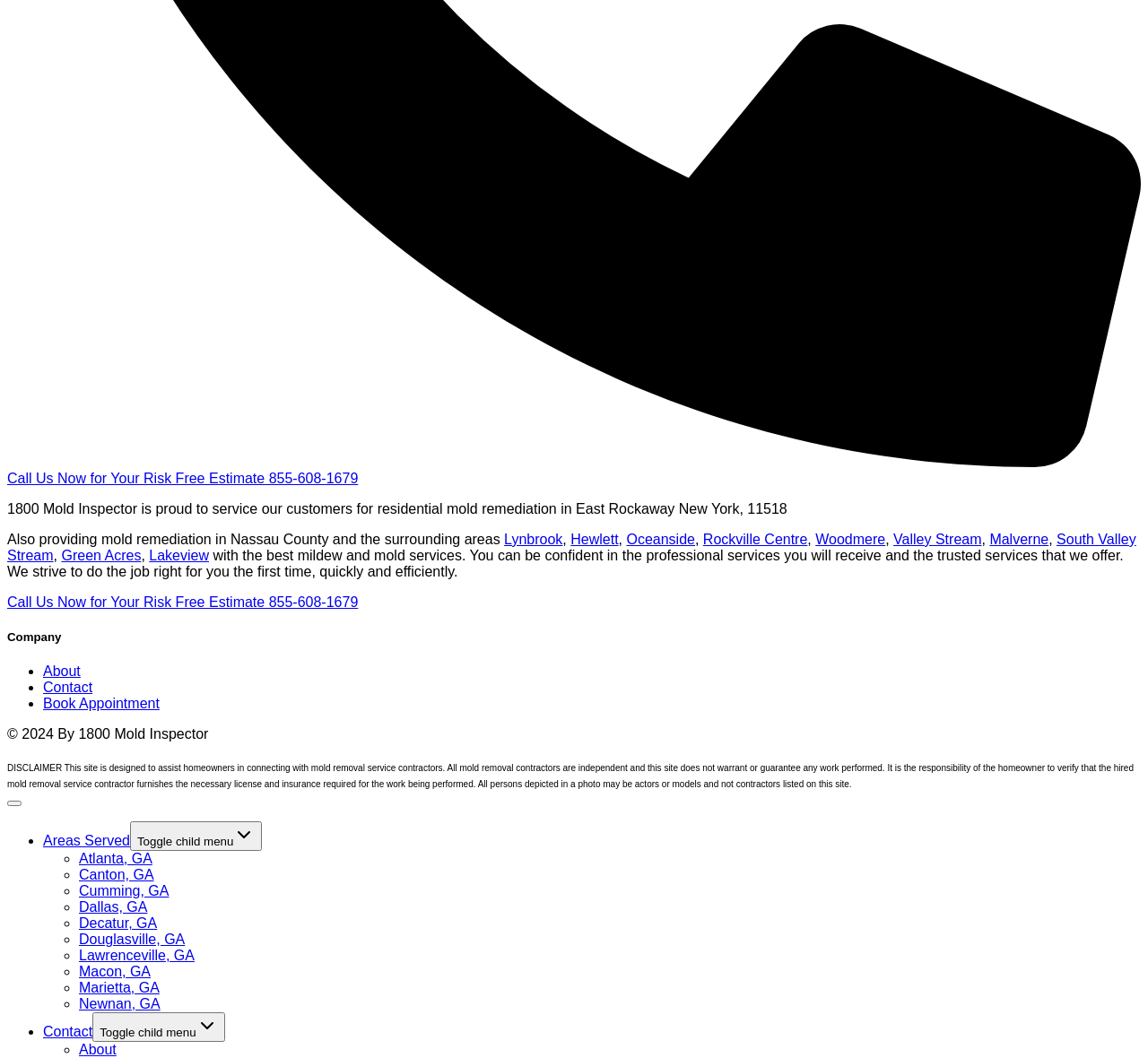Determine the bounding box coordinates for the region that must be clicked to execute the following instruction: "Visit the 'SOBRE NÓS' page".

None